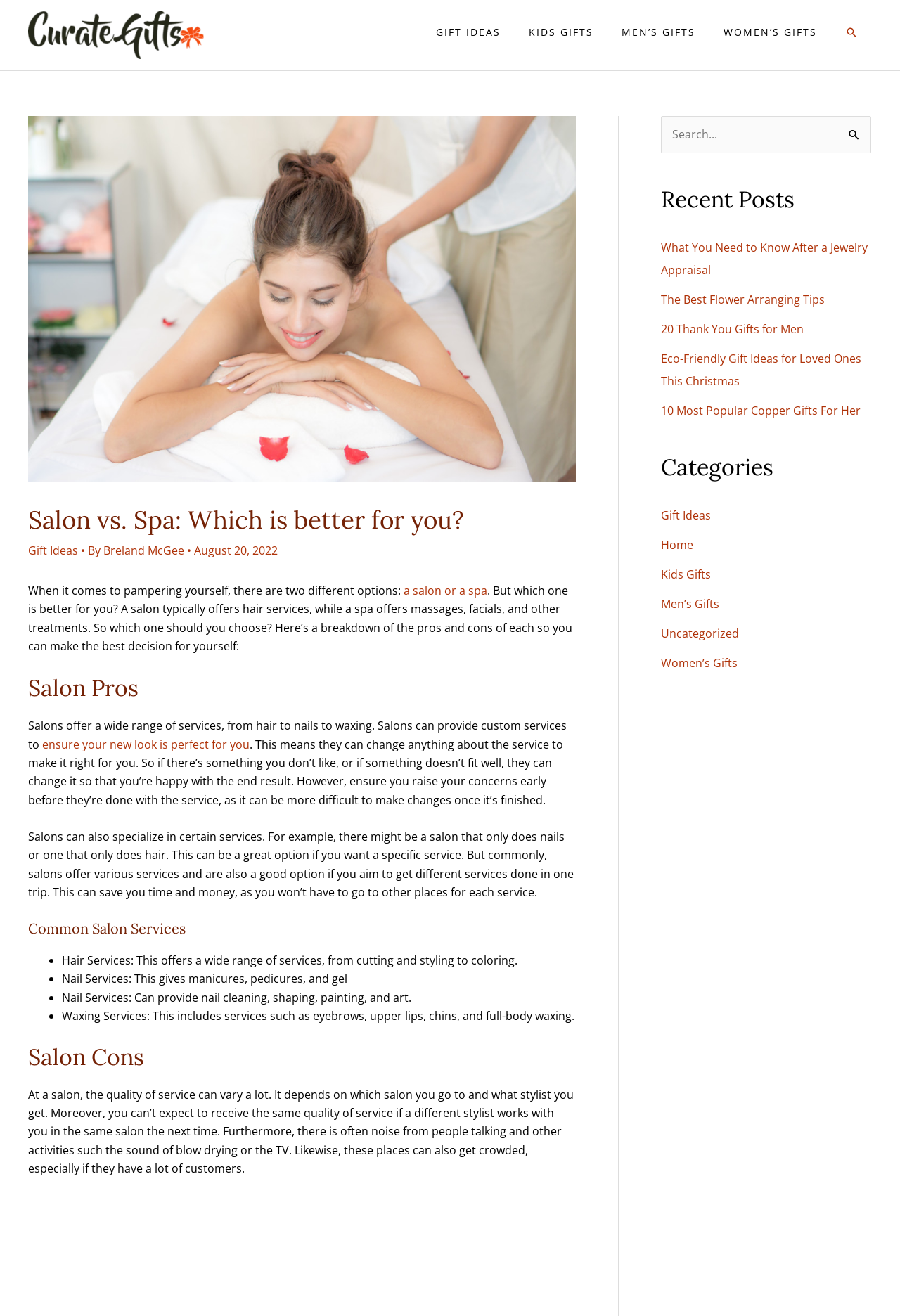Please find the bounding box coordinates of the element that needs to be clicked to perform the following instruction: "Click on the 'GIFT IDEAS' link". The bounding box coordinates should be four float numbers between 0 and 1, represented as [left, top, right, bottom].

[0.469, 0.01, 0.572, 0.04]